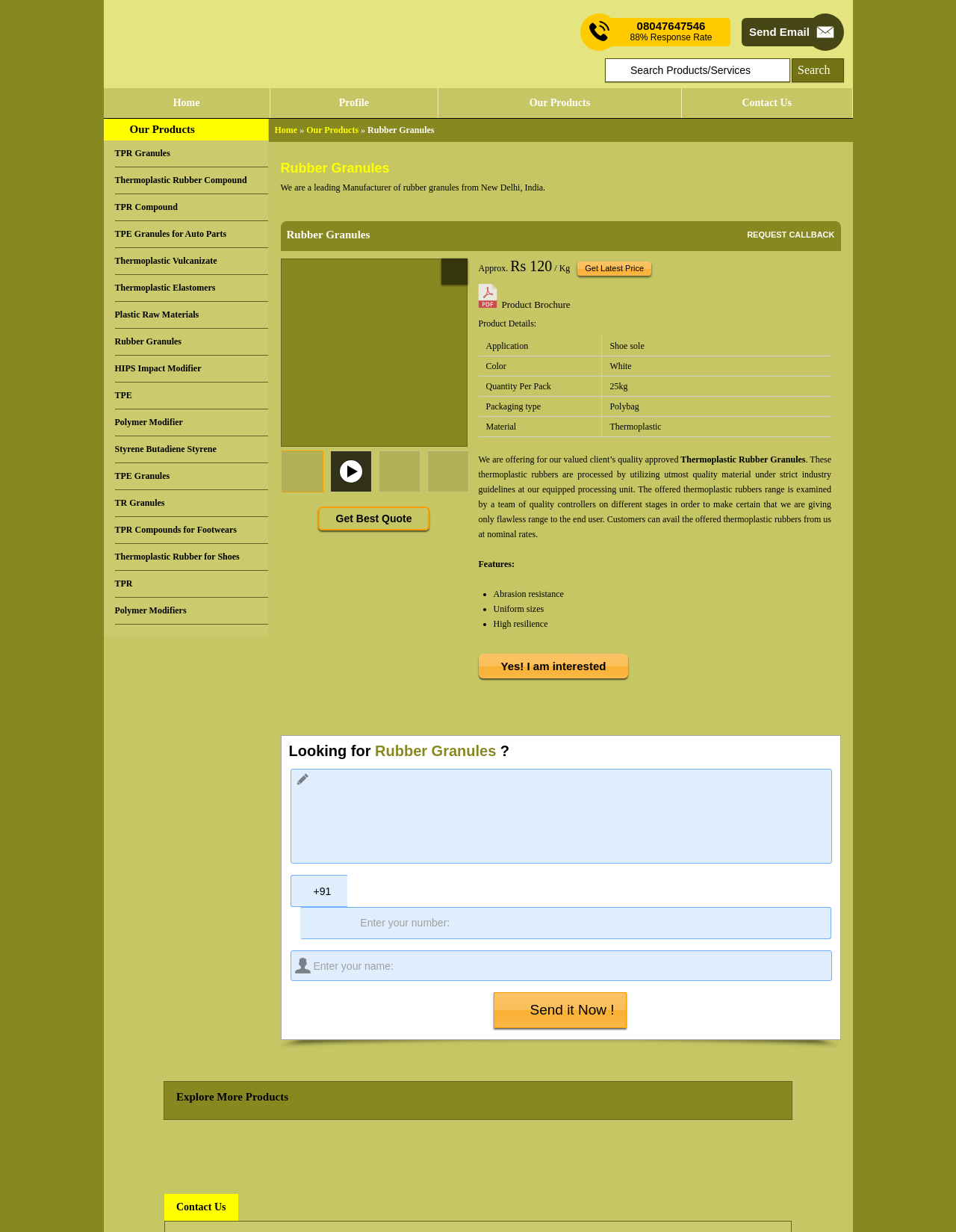Please specify the coordinates of the bounding box for the element that should be clicked to carry out this instruction: "Search for products or services". The coordinates must be four float numbers between 0 and 1, formatted as [left, top, right, bottom].

[0.633, 0.047, 0.827, 0.067]